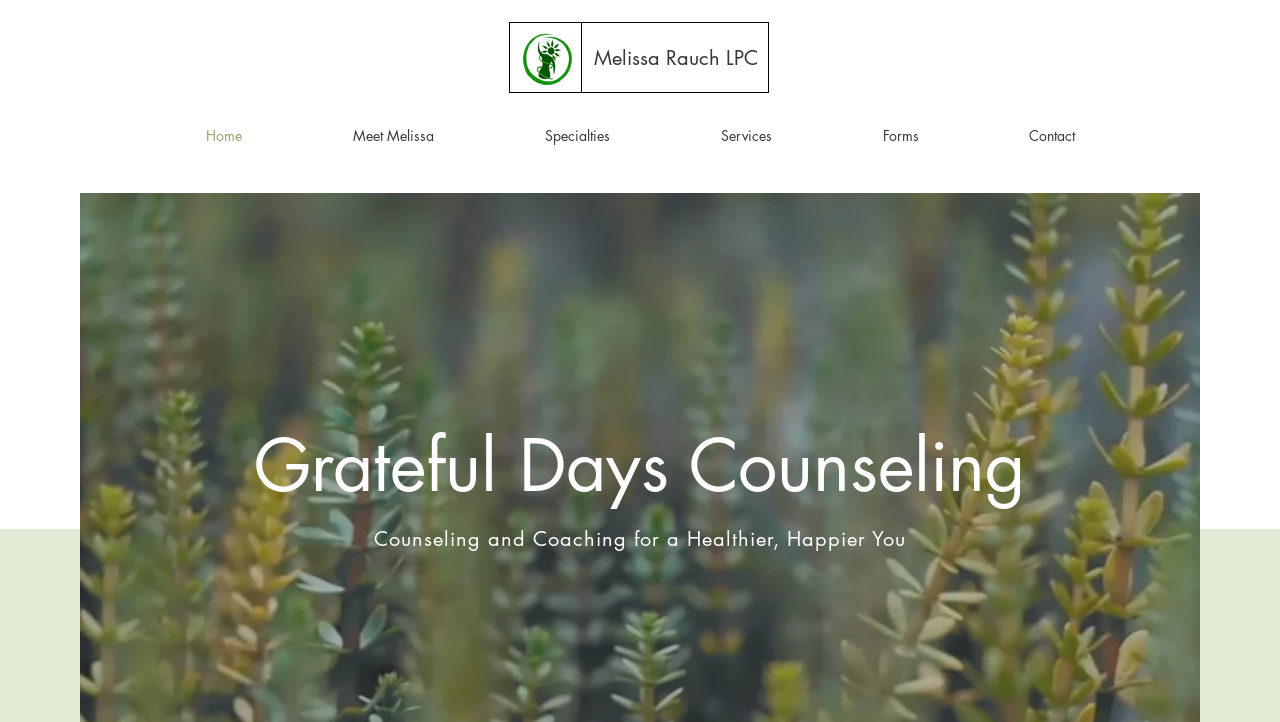How many navigation links are available?
Provide a one-word or short-phrase answer based on the image.

6